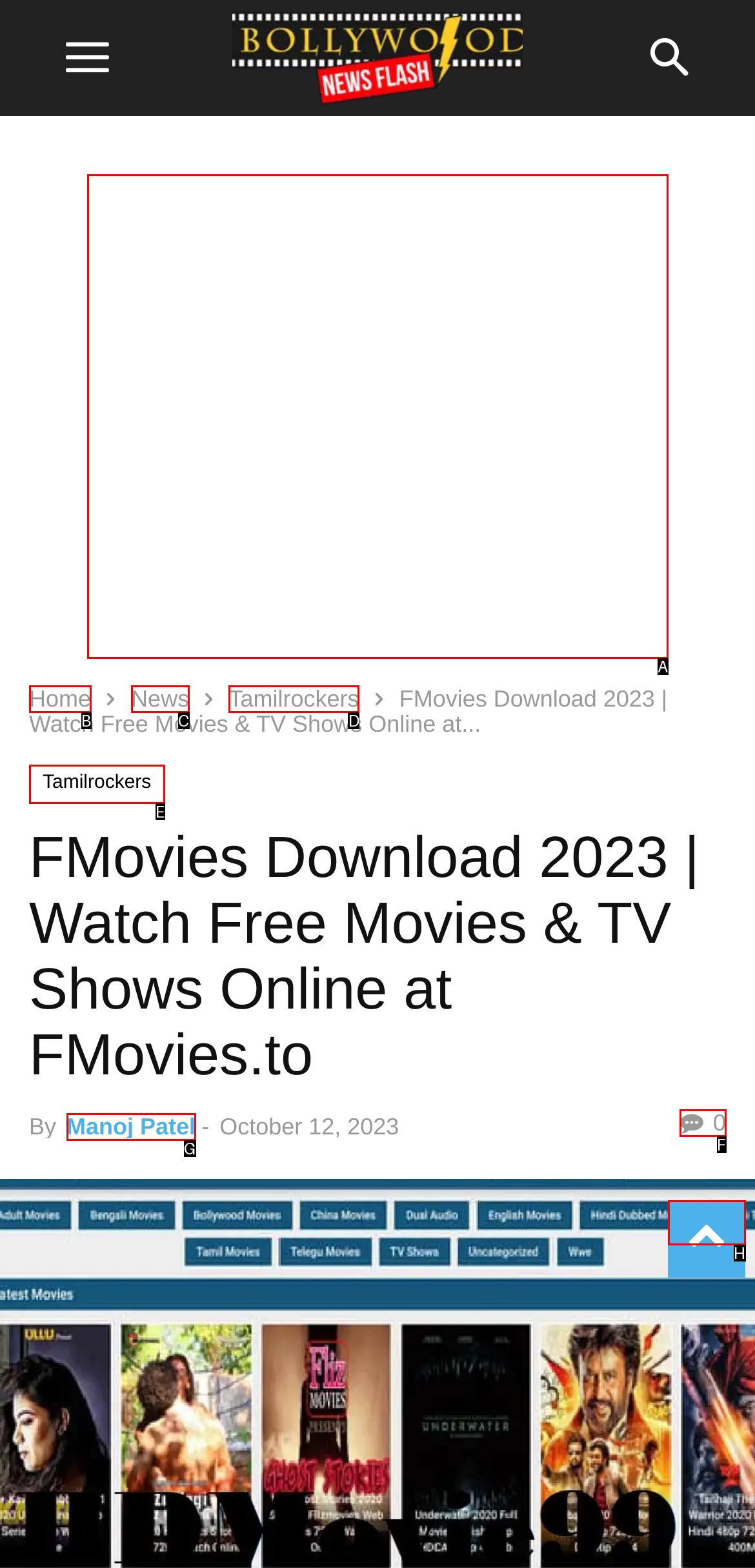Given the description: Manoj Patel, identify the matching HTML element. Provide the letter of the correct option.

G